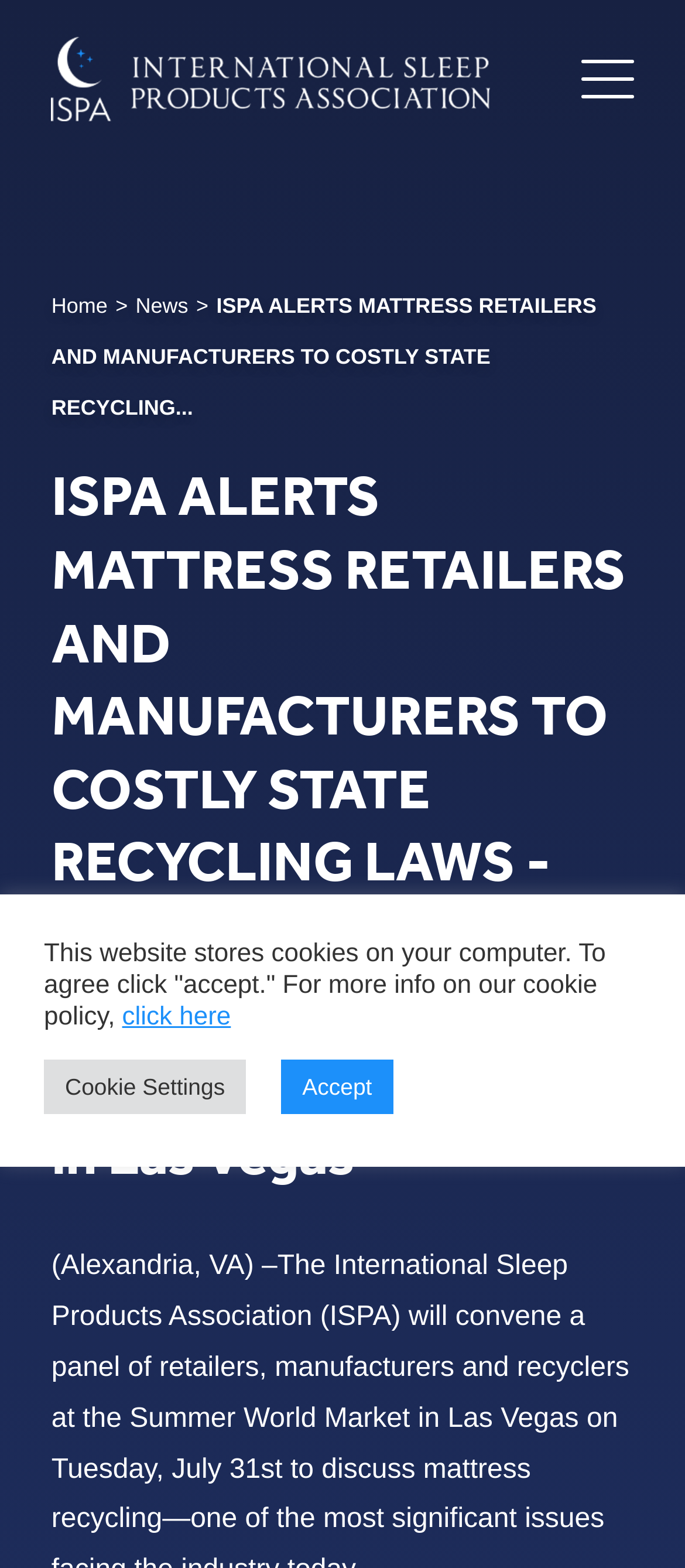Examine the image carefully and respond to the question with a detailed answer: 
What is the date of the panel discussion?

The webpage mentions that the panel discussion will take place on Tuesday, July 31, indicating the specific date of the event.